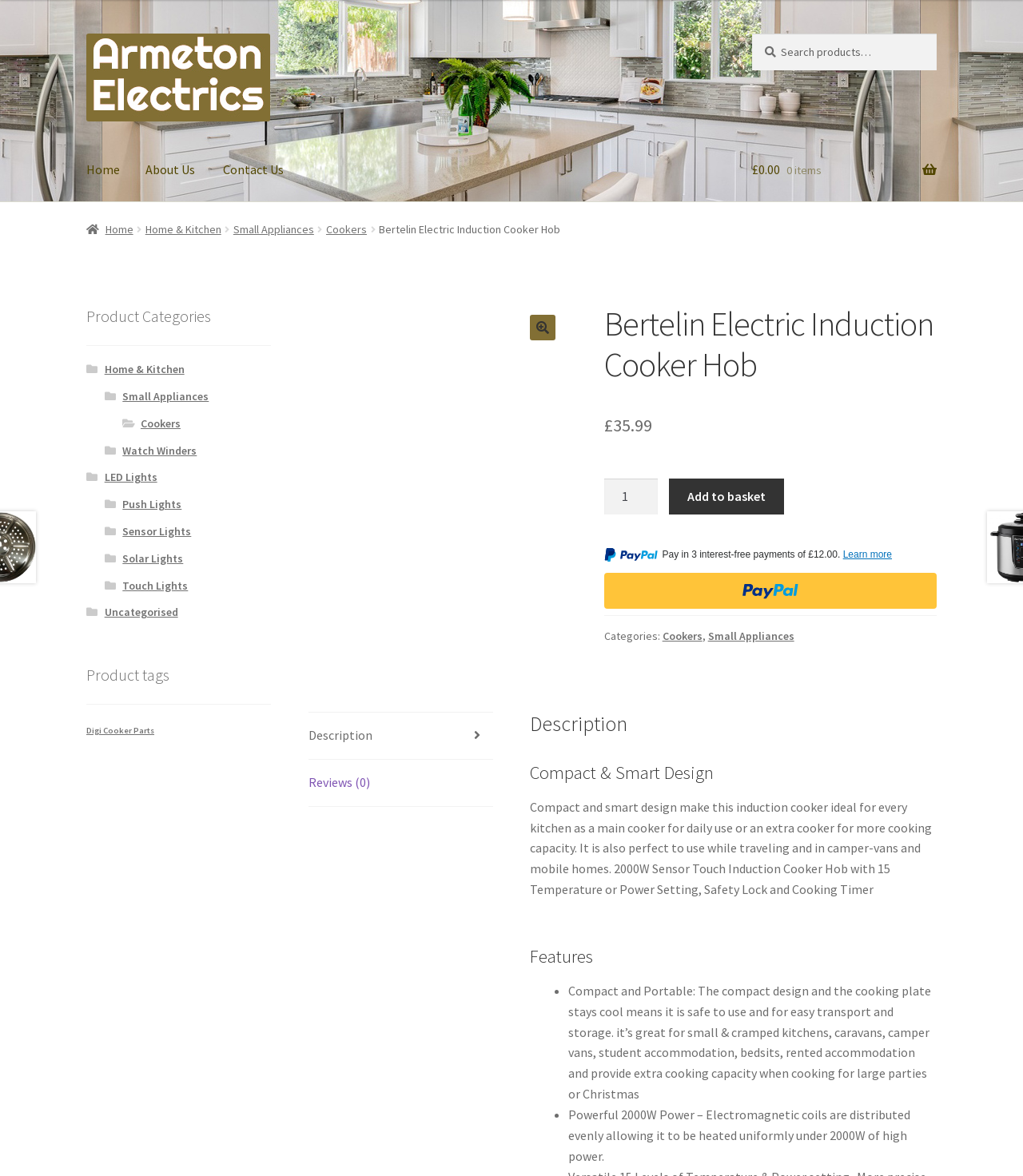Answer the following in one word or a short phrase: 
What is the minimum quantity of the product that can be added to the basket?

1